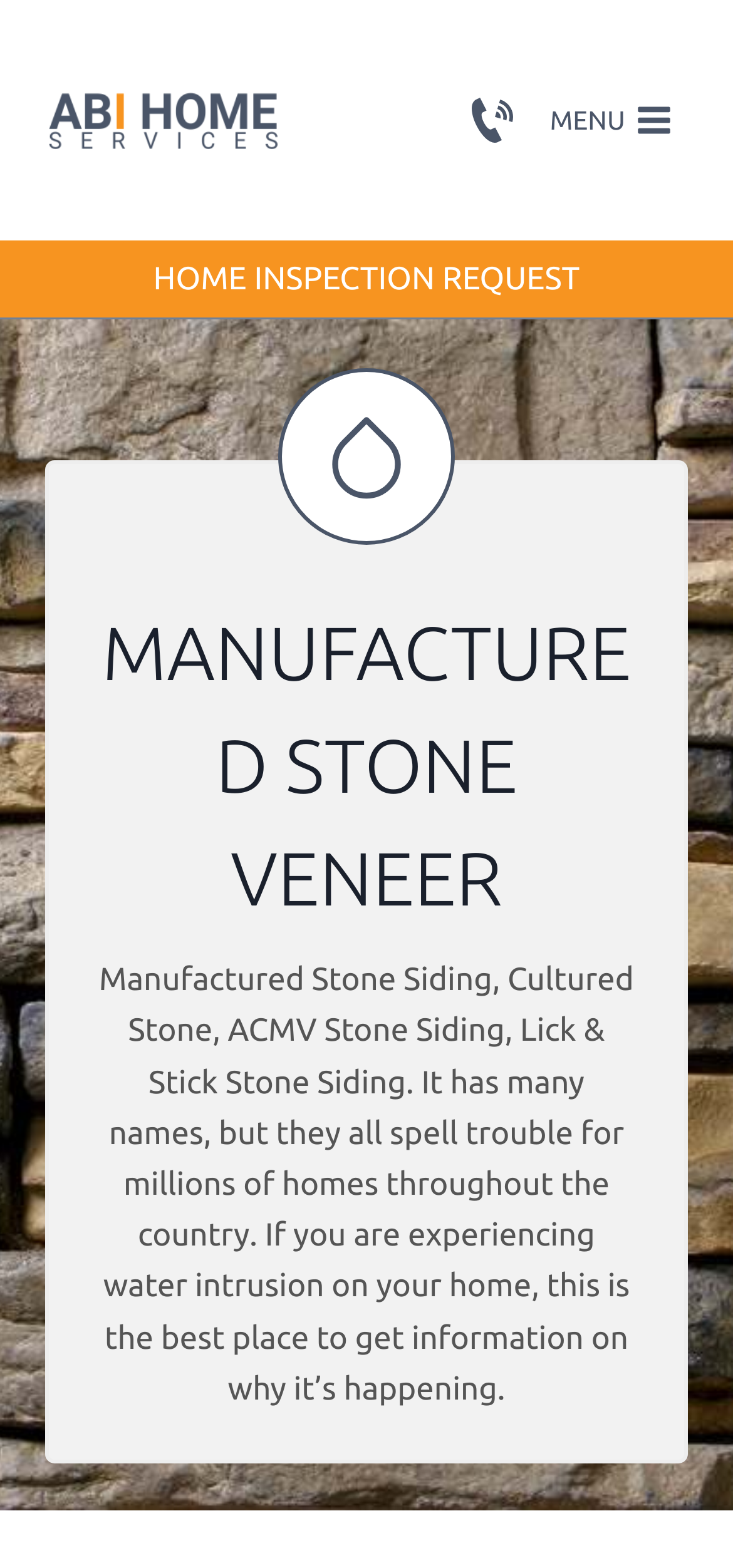Can you identify and provide the main heading of the webpage?

MANUFACTURED STONE VENEER